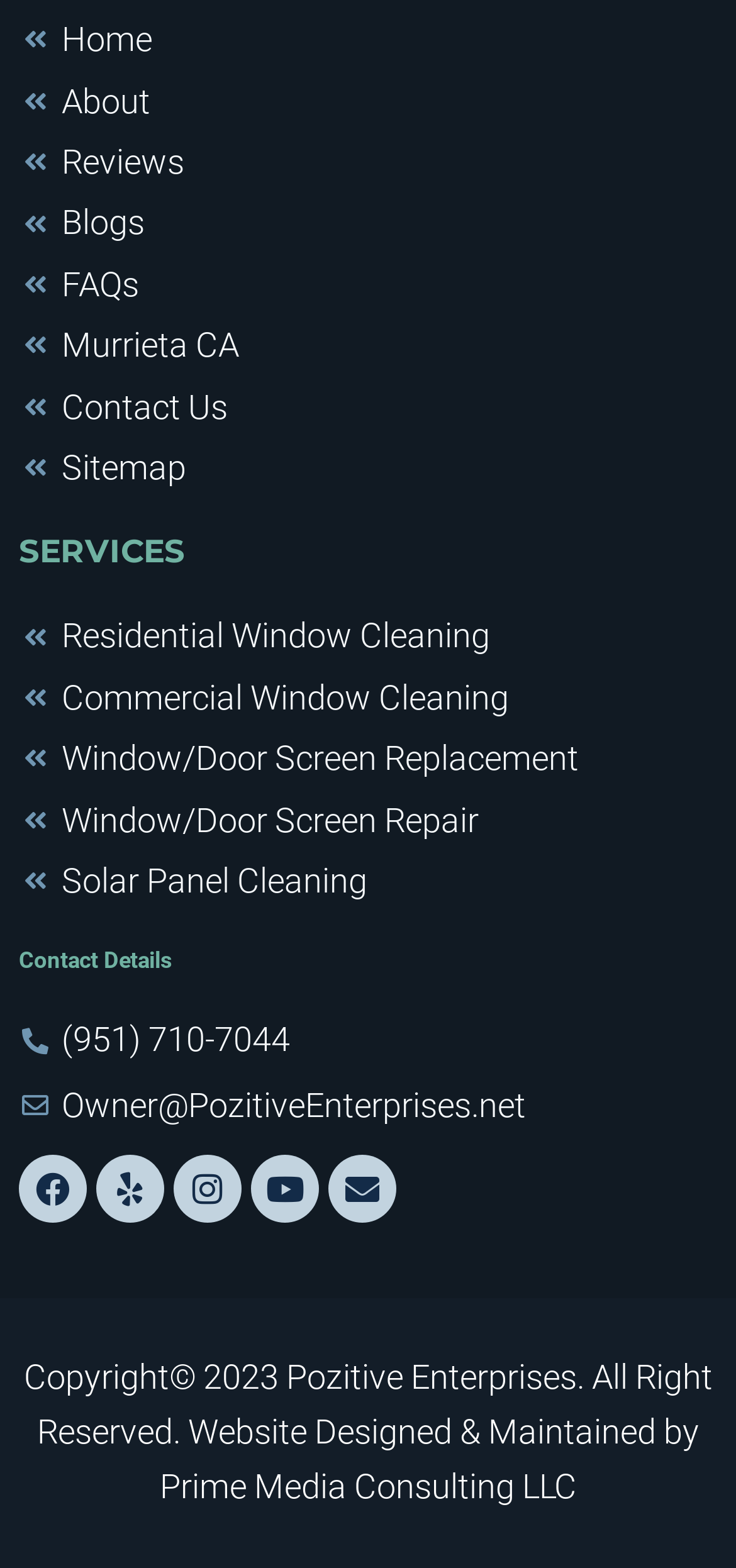Determine the bounding box coordinates of the clickable region to follow the instruction: "Click on Home".

[0.026, 0.006, 0.974, 0.045]